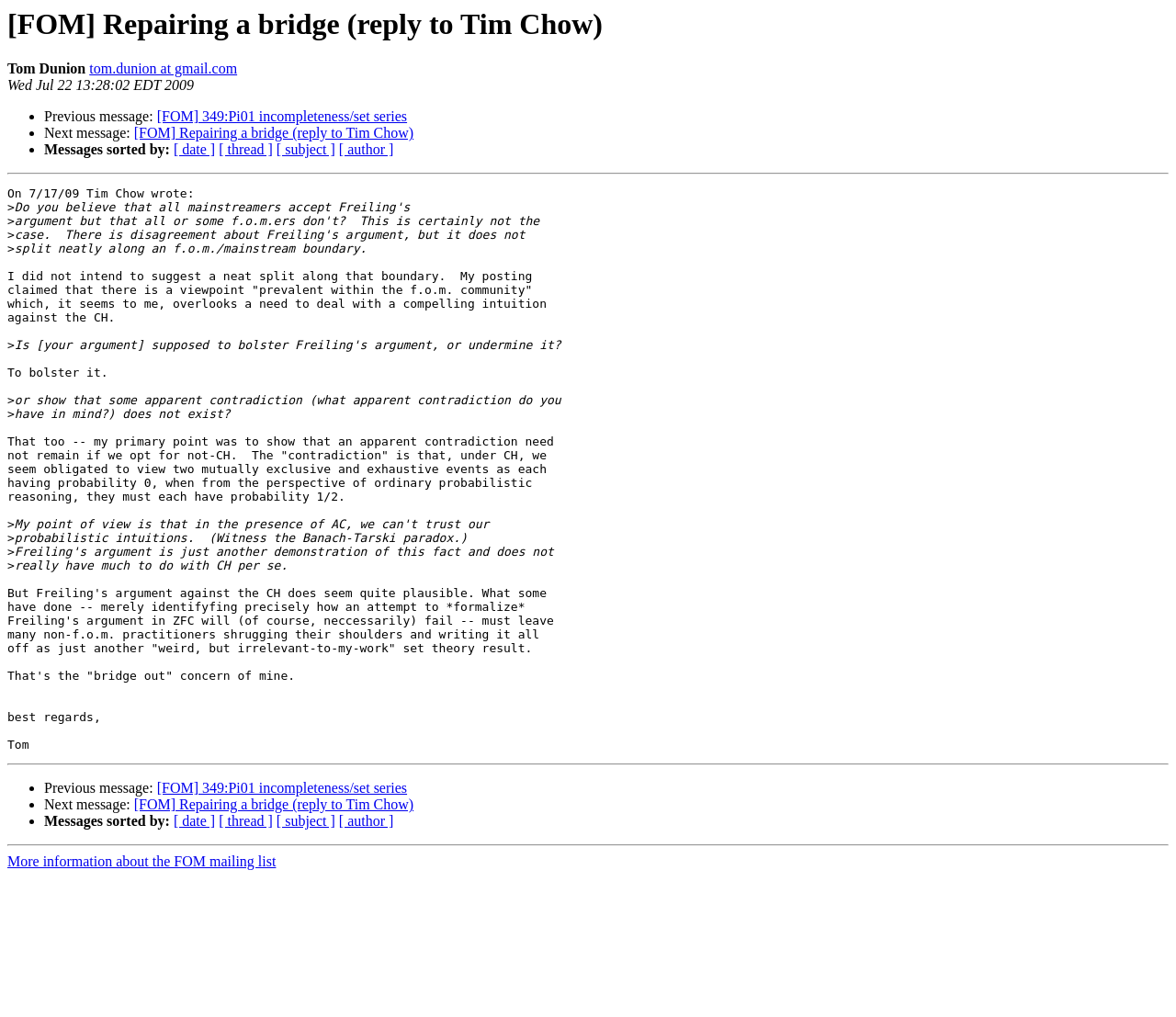Locate the bounding box coordinates of the clickable region to complete the following instruction: "Reply to Tim Chow."

[0.114, 0.784, 0.352, 0.799]